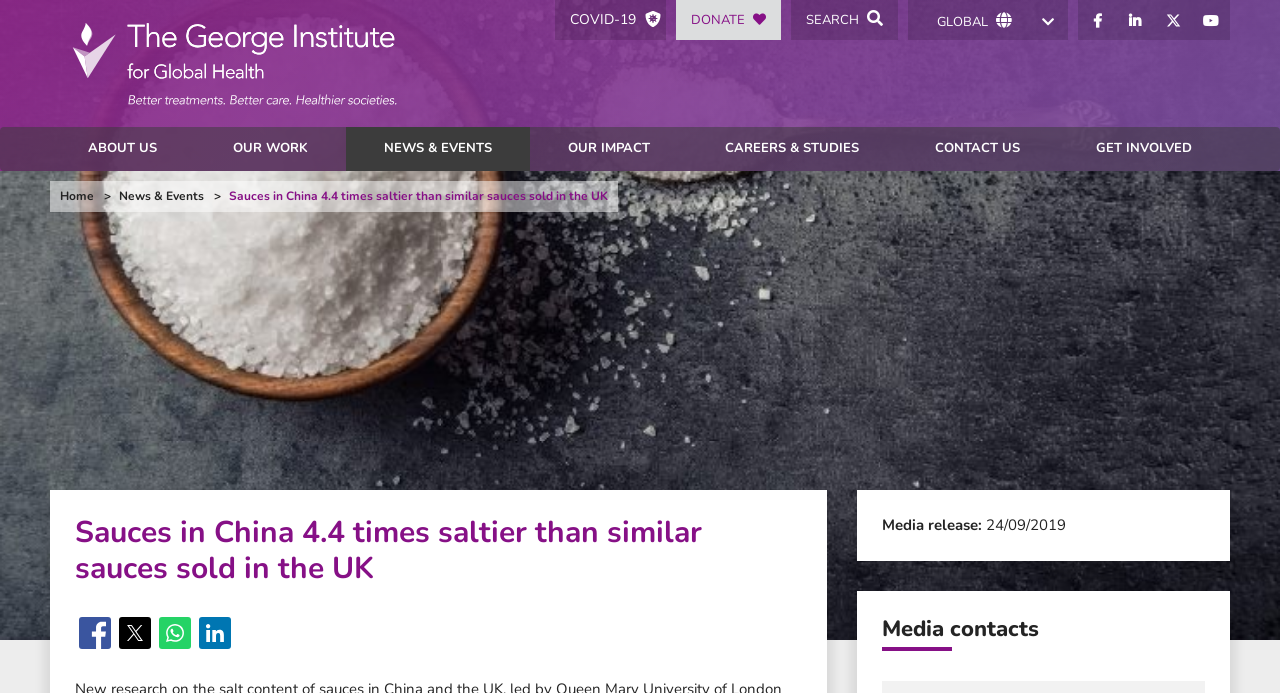Locate the bounding box coordinates of the element to click to perform the following action: 'Select a country'. The coordinates should be given as four float values between 0 and 1, in the form of [left, top, right, bottom].

[0.803, 0.0, 0.834, 0.058]